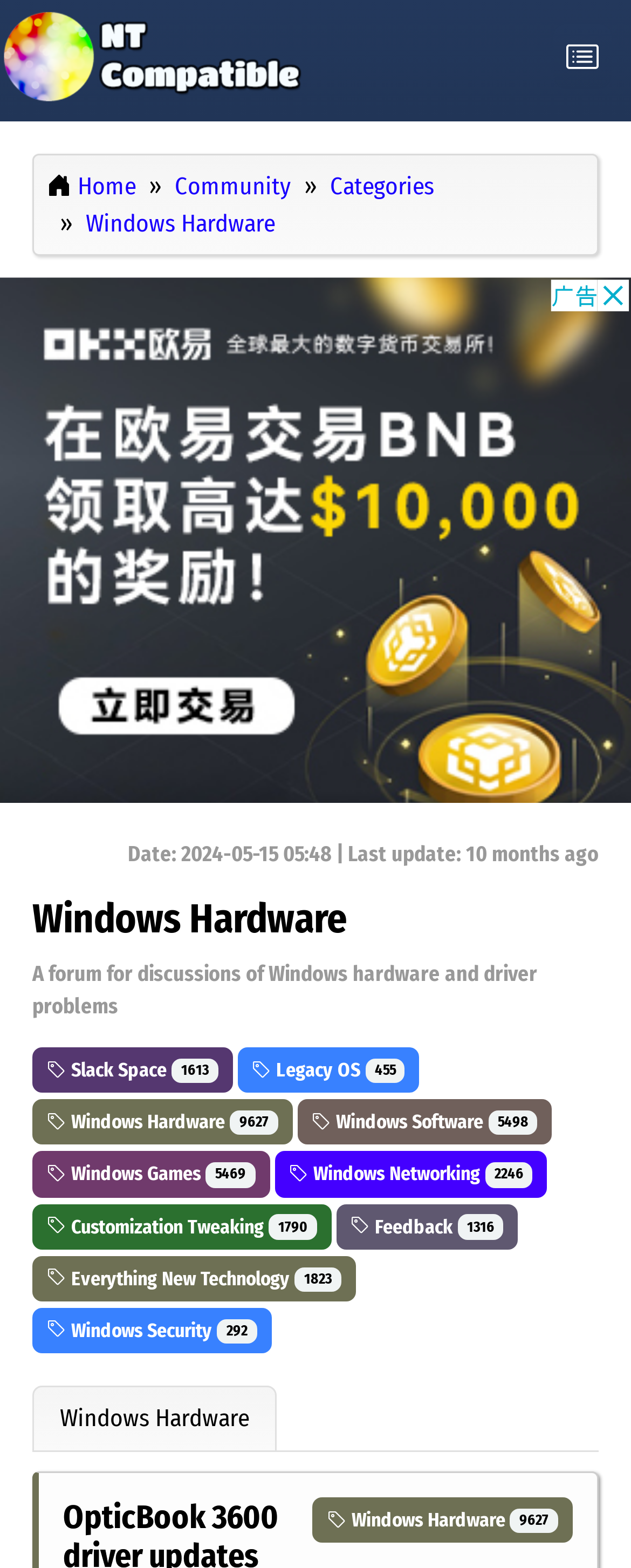Please analyze the image and provide a thorough answer to the question:
How many months ago was the last update?

I found the text '10 months ago' which indicates the time elapsed since the last update.